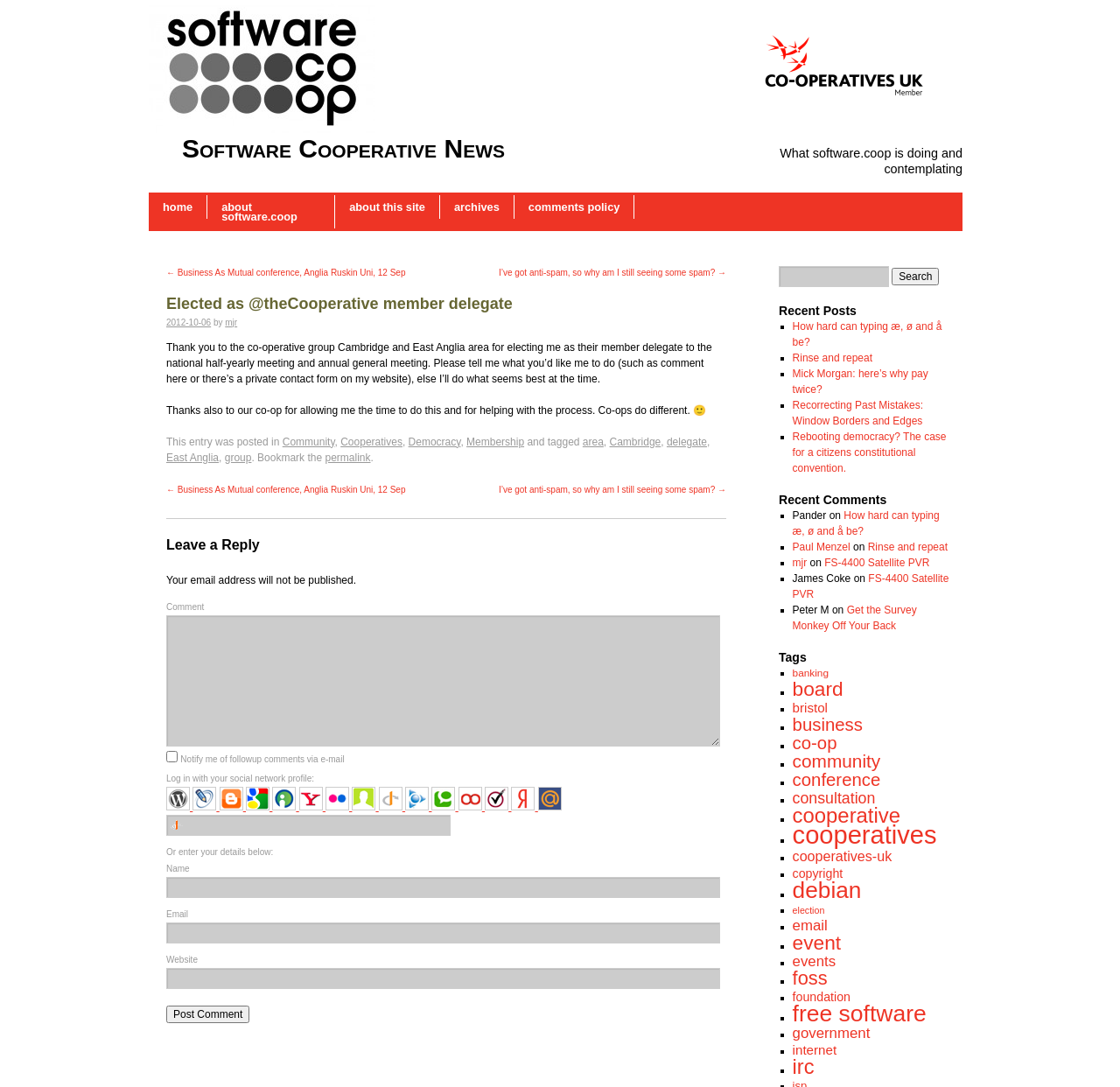What is the purpose of the 'Log in with your social network profile' section?
Please provide a single word or phrase as your answer based on the screenshot.

To log in with social network profiles